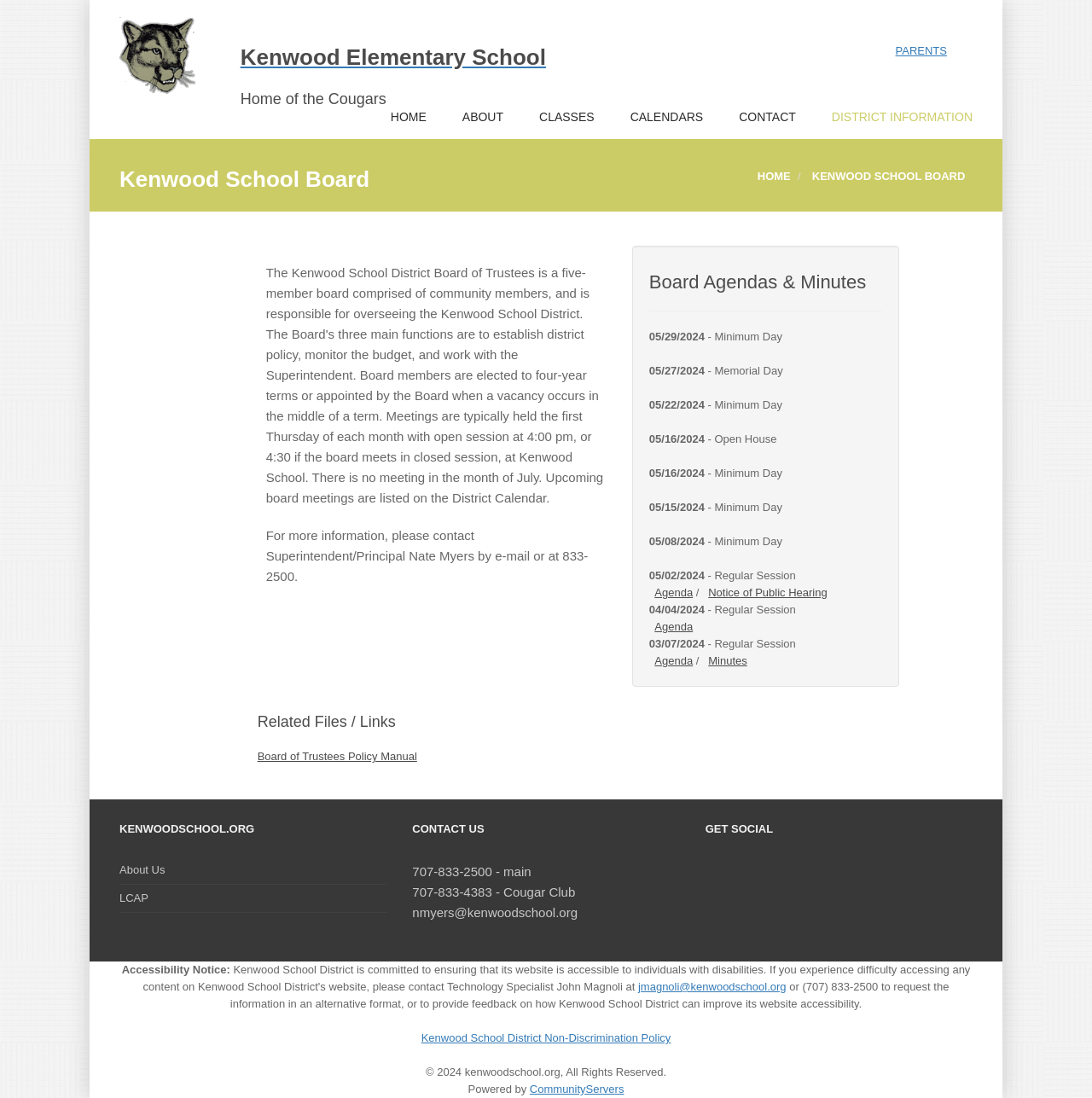Give a one-word or short-phrase answer to the following question: 
How many upcoming events are listed on the webpage?

7